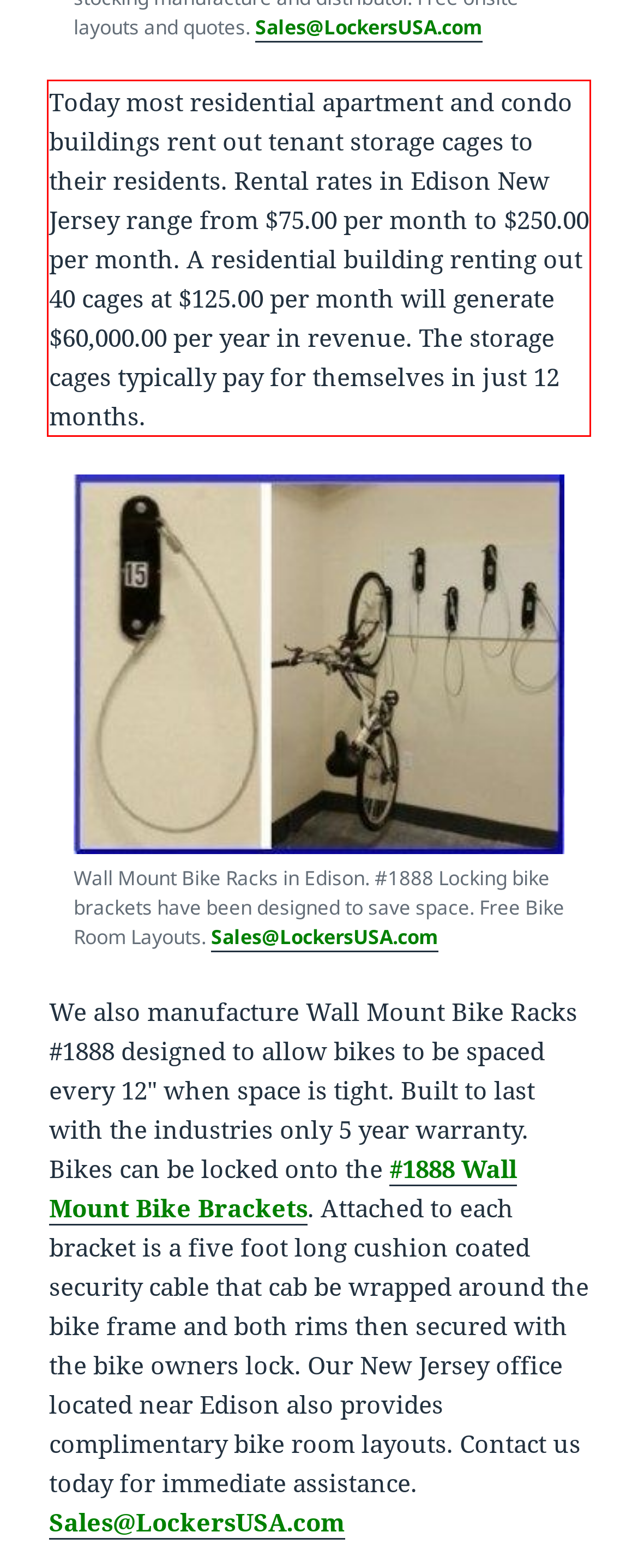Given a screenshot of a webpage containing a red rectangle bounding box, extract and provide the text content found within the red bounding box.

Today most residential apartment and condo buildings rent out tenant storage cages to their residents. Rental rates in Edison New Jersey range from $75.00 per month to $250.00 per month. A residential building renting out 40 cages at $125.00 per month will generate $60,000.00 per year in revenue. The storage cages typically pay for themselves in just 12 months.